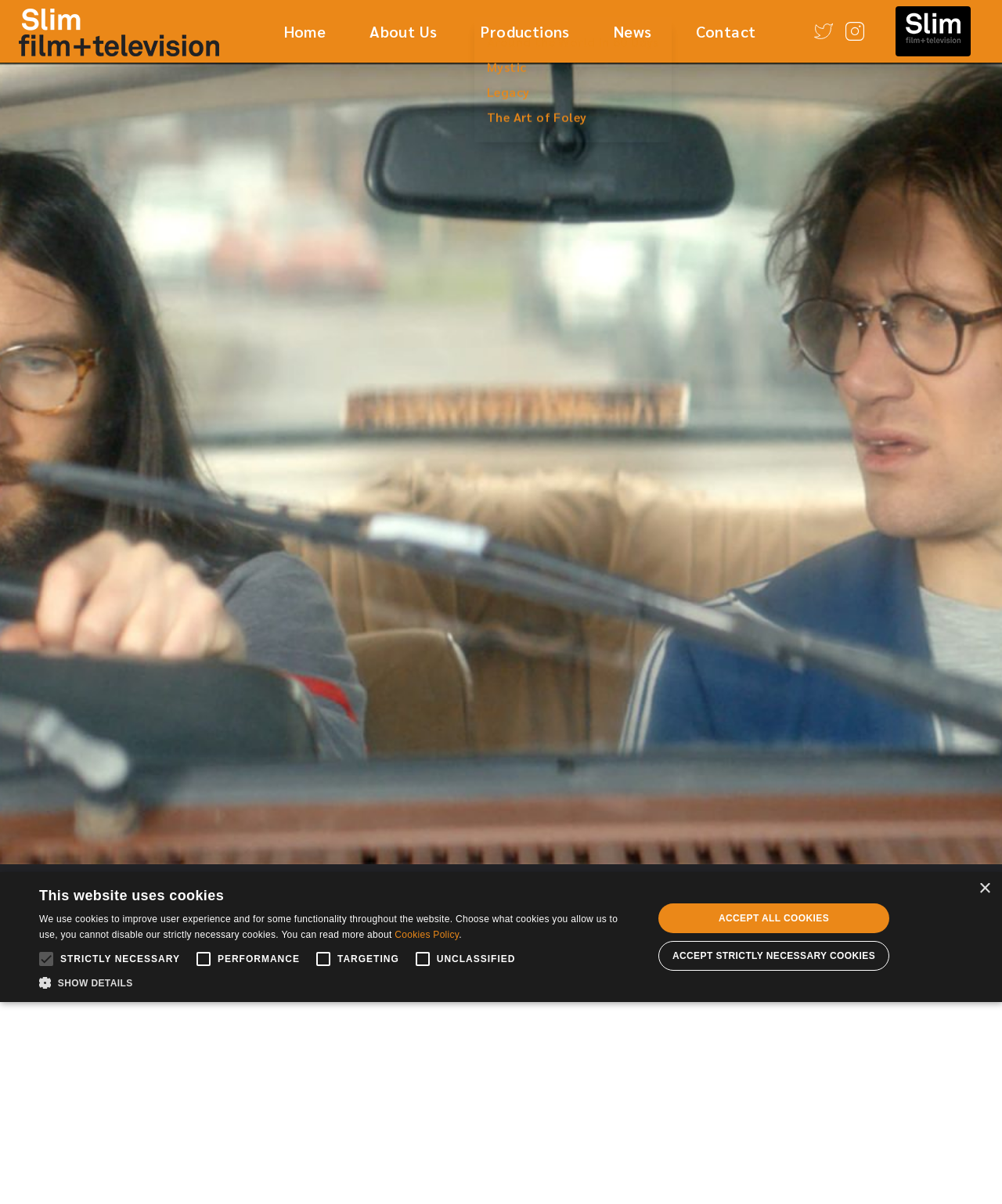Pinpoint the bounding box coordinates of the clickable area needed to execute the instruction: "Go to the Contact Us page". The coordinates should be specified as four float numbers between 0 and 1, i.e., [left, top, right, bottom].

[0.688, 0.0, 0.76, 0.052]